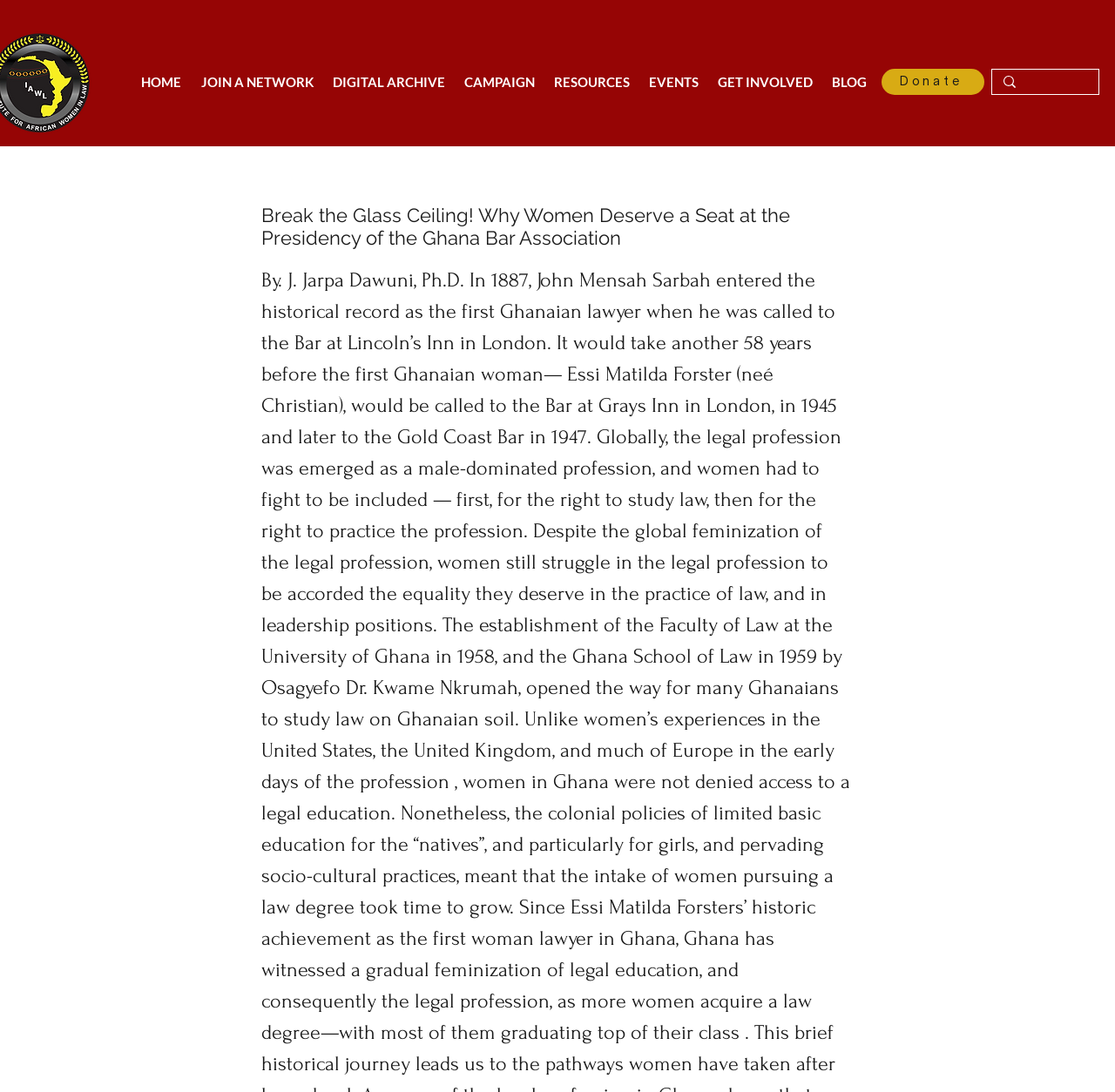Determine the bounding box coordinates of the element's region needed to click to follow the instruction: "Explore the digital archive". Provide these coordinates as four float numbers between 0 and 1, formatted as [left, top, right, bottom].

[0.29, 0.063, 0.408, 0.087]